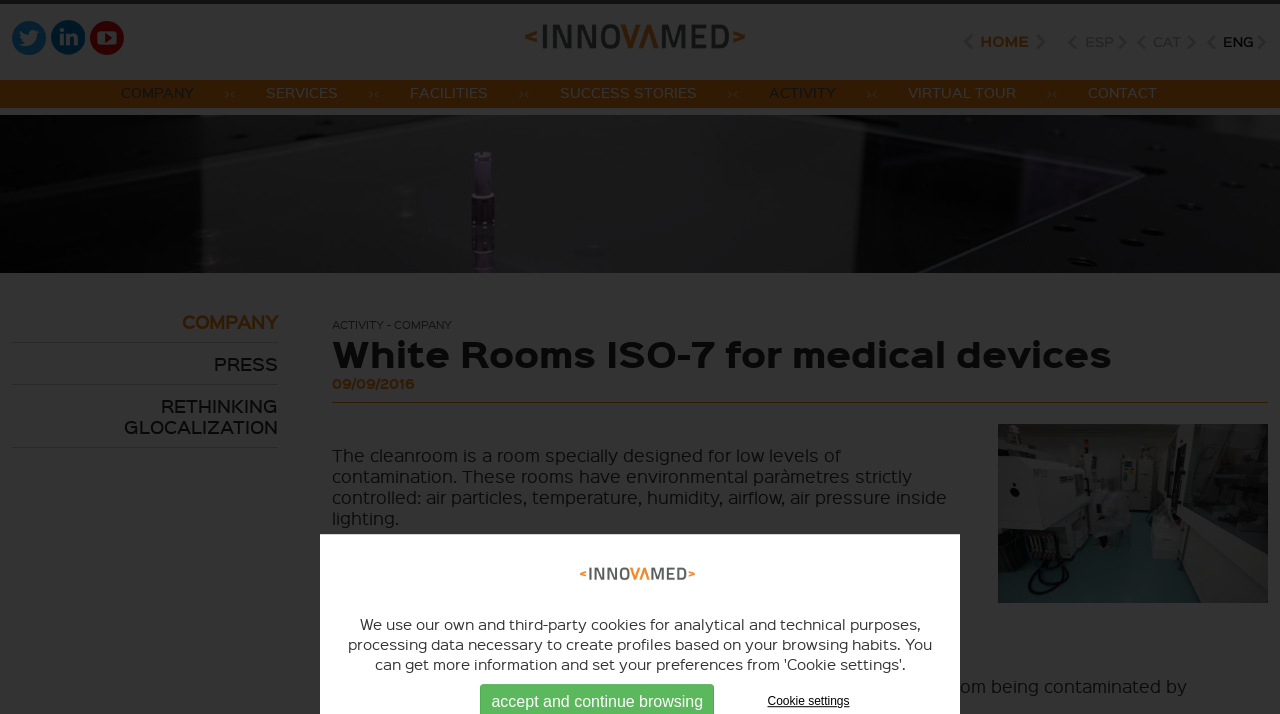Provide a thorough description of this webpage.

The webpage is about Innovamed, a company specializing in plastics injection molding for the medical industry. At the top left corner, there are three social media links: Twitter, Linkedin, and Youtube, each accompanied by an image. Next to them is a link to the company's homepage, "Plastics Injection moulding in clean room conditions with quality guaranty |Innovamed", which also has an image.

On the top right corner, there are four language options: Español, Català, English, each with an image. Below these options, there is a horizontal line of empty space.

The main navigation menu is located below the language options, consisting of seven links: COMPANY, SERVICES, FACILITIES, SUCCESS STORIES, ACTIVITY, VIRTUAL TOUR, and CONTACT. Each link has an accompanying image.

Below the navigation menu, there is a large image that spans the entire width of the page, with a title "White Rooms ISO-7 for medical devices" above it. This title is also a link.

The main content of the page is divided into two sections. The left section has a heading "White Rooms ISO-7 for medical devices" and a subheading "09/09/2016". Below these headings, there is a paragraph of text describing the cleanroom environment and its importance in medical product manufacturing. The text is followed by another paragraph describing Innovamed's production processes in Cleanroom certified facilities.

On the right side of the page, there is a link to "White Rooms ISO-7 for medical devices" with an accompanying image. At the very bottom of the page, there is a link to "Cookie settings".